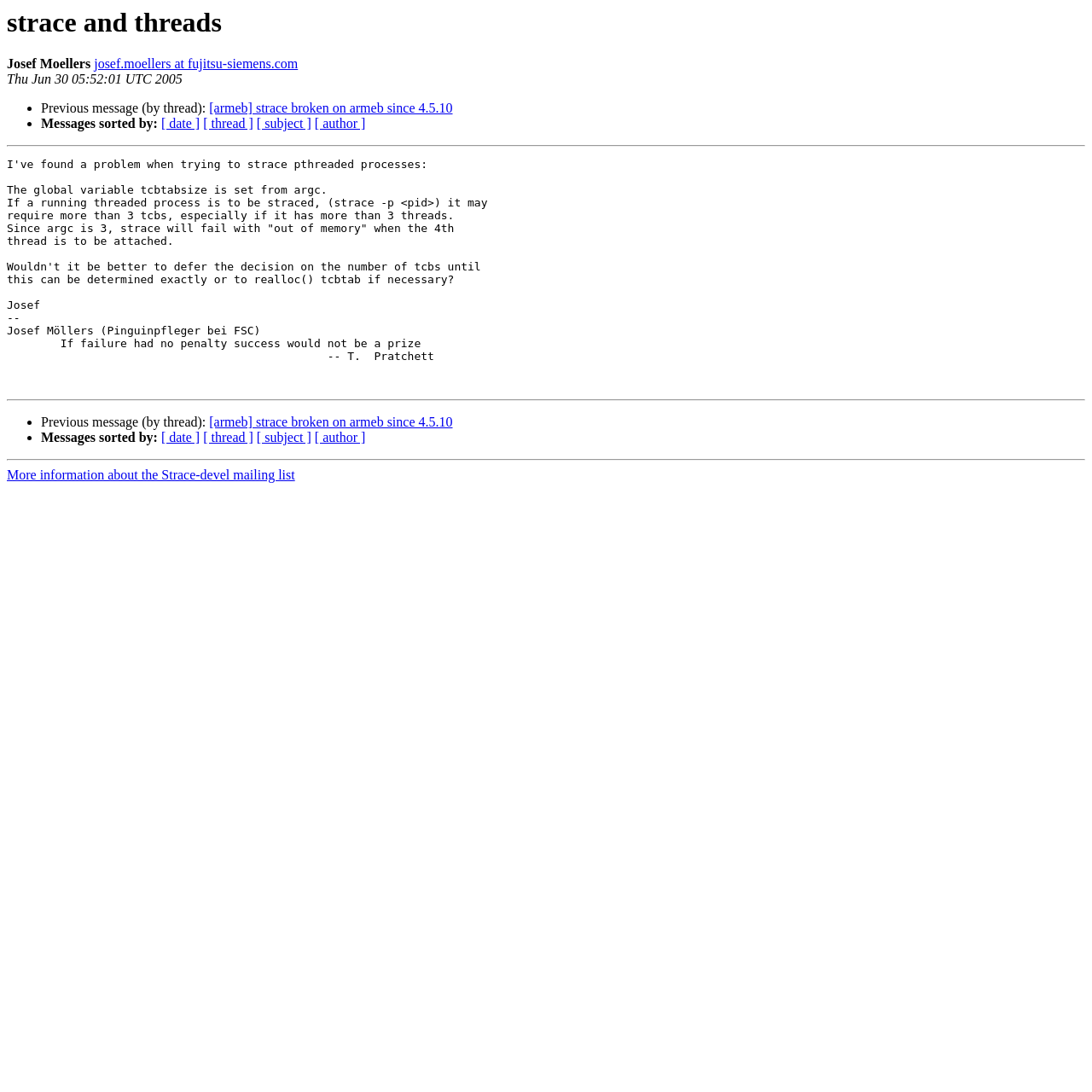Elaborate on the different components and information displayed on the webpage.

This webpage appears to be an archived email thread or forum discussion related to the topic of "strace and threads". At the top, there is a heading with the title "strace and threads" followed by the author's name "Josef Möllers" and their email address. Below this, there is a timestamp indicating when the message was sent.

The main content of the page is a message from Josef Möllers, which discusses an issue with using strace to debug threaded processes. The message is divided into paragraphs and includes a quote from T. Pratchett at the end.

To the left of the main content, there are several list markers and links that appear to be navigation elements. These links allow the user to navigate to previous messages in the thread, sorted by different criteria such as date, thread, subject, and author.

There are three horizontal separators on the page, which divide the content into sections. The first separator is below the timestamp, the second is below the main content, and the third is near the bottom of the page.

At the bottom of the page, there is a link to "More information about the Strace-devel mailing list", which suggests that this webpage is part of a larger mailing list or forum dedicated to discussing strace development.